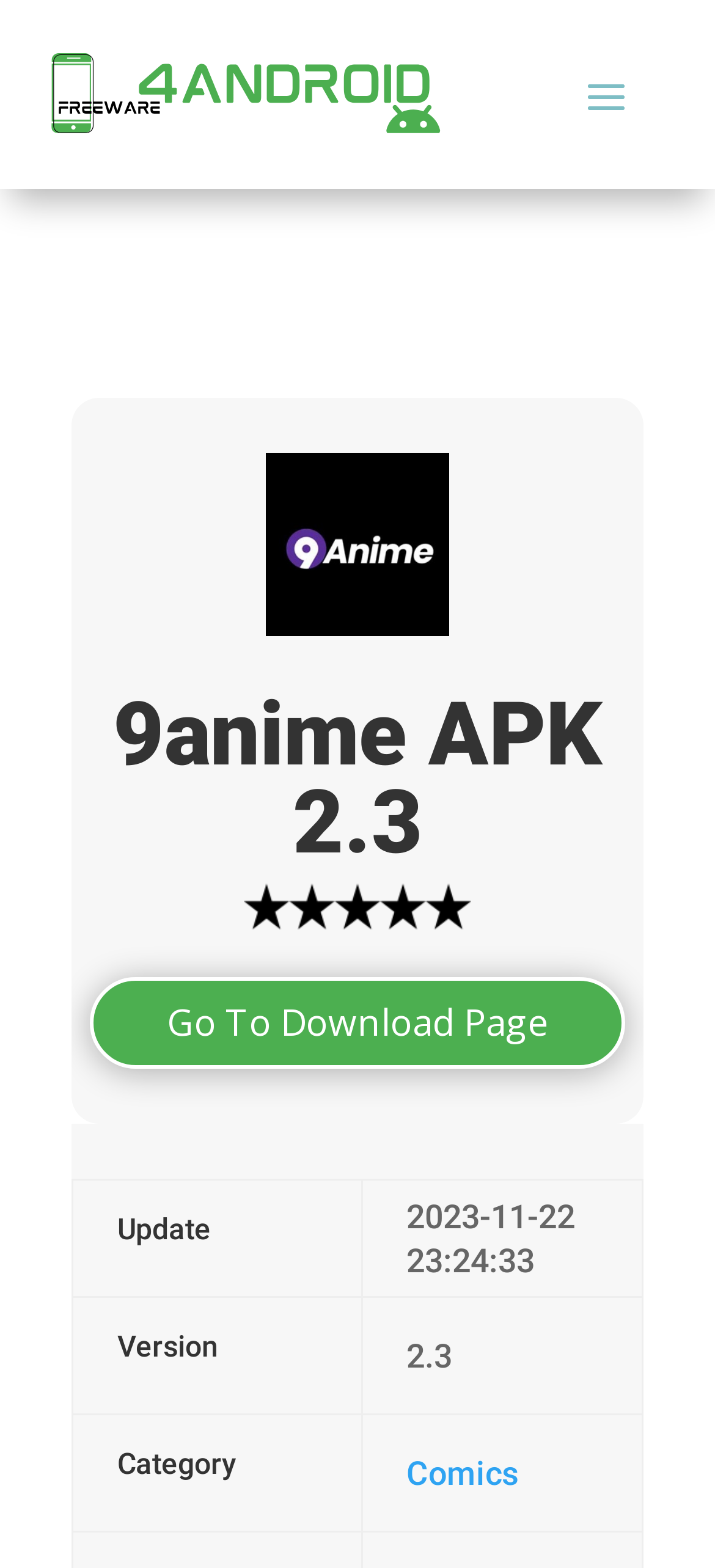Based on the element description, predict the bounding box coordinates (top-left x, top-left y, bottom-right x, bottom-right y) for the UI element in the screenshot: Comics

[0.569, 0.927, 0.725, 0.952]